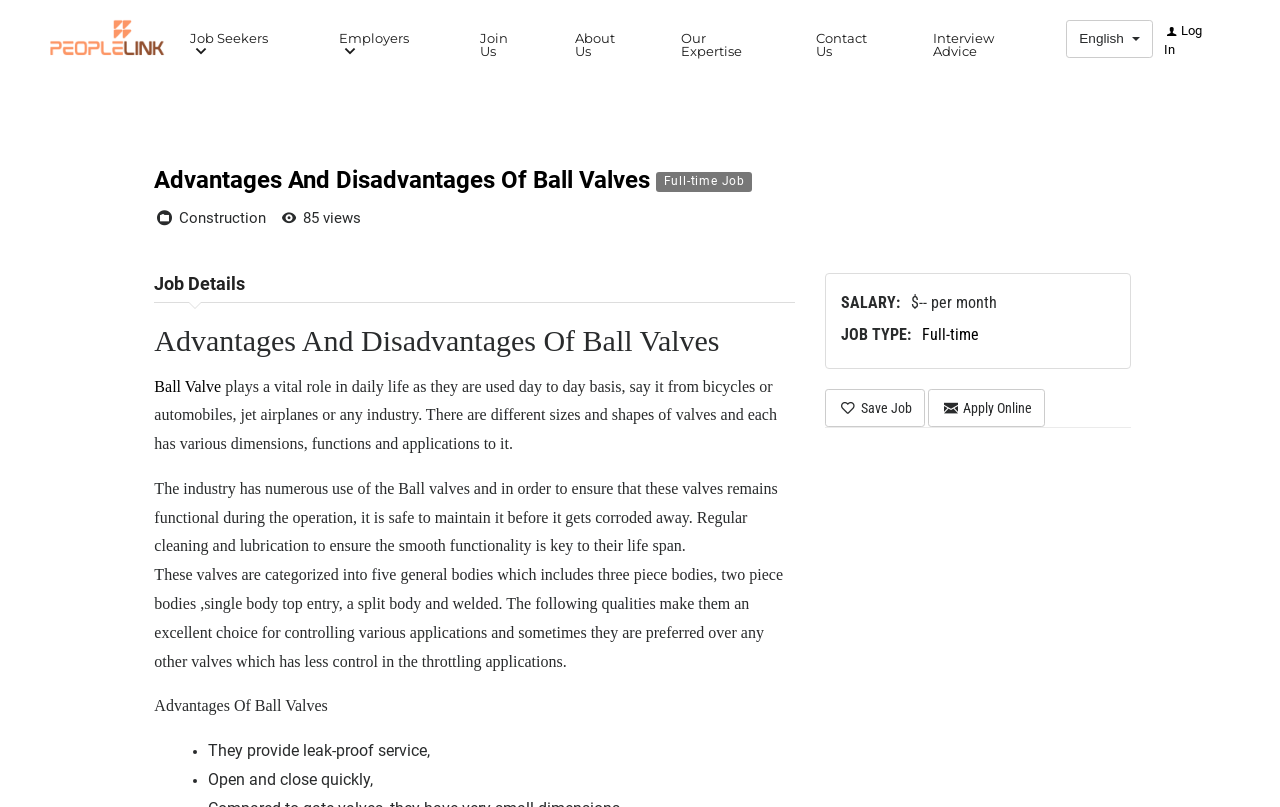Summarize the webpage with intricate details.

The webpage is about the advantages and disadvantages of ball valves, with a focus on a specific job posting. At the top, there is a navigation bar with several links, including "Job Seekers", "Employers", "Join Us", "About Us", "Our Expertise", "Contact Us", and "Interview Advice". To the right of these links, there is a button to switch to English and a link to log in.

Below the navigation bar, there is a heading that reads "Advantages And Disadvantages Of Ball Valves Full-time Job". Underneath this heading, there is a link to the job title and some static text that reads "Construction". To the right of this text, there is another static text that reads "85 views".

Further down, there is a heading that reads "Job Details". Below this heading, there is a heading that repeats the job title, followed by a link to "Ball Valve" and a paragraph of text that describes the importance of ball valves in daily life. The text explains that ball valves come in different sizes and shapes, and that regular maintenance is necessary to ensure their functionality.

The next section of the webpage discusses the advantages of ball valves, with a heading that reads "Advantages Of Ball Valves". Below this heading, there is a list of bullet points, each describing a specific advantage, such as providing leak-proof service and opening and closing quickly.

To the right of the list, there is a section that provides additional job details, including the salary and job type. There are also two links, one to save the job and another to apply online.

Throughout the webpage, there are no images, but there are several links and buttons that allow users to navigate and interact with the content.